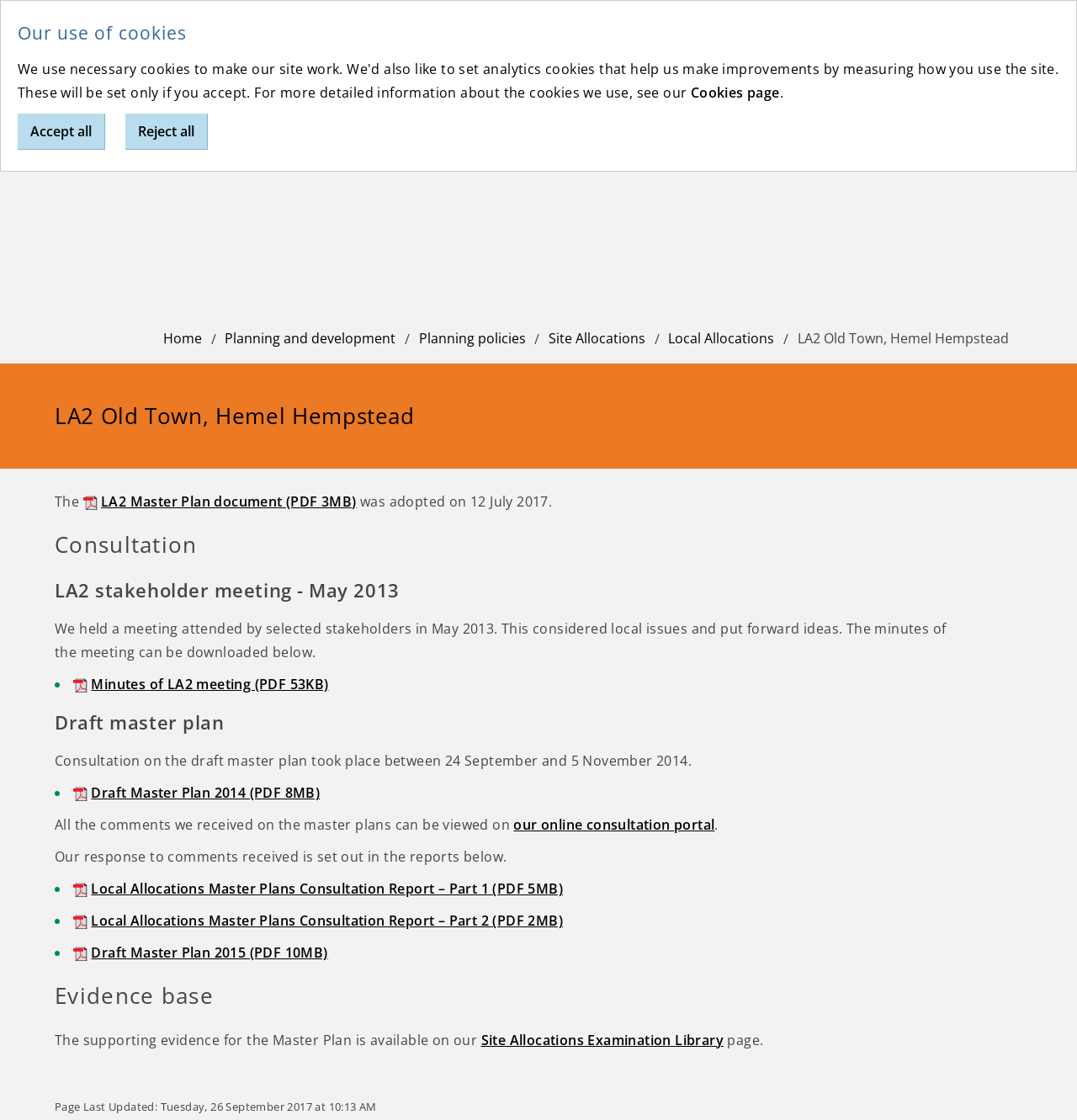Please determine the bounding box coordinates of the clickable area required to carry out the following instruction: "Download the minutes of LA2 meeting". The coordinates must be four float numbers between 0 and 1, represented as [left, top, right, bottom].

[0.085, 0.603, 0.305, 0.619]